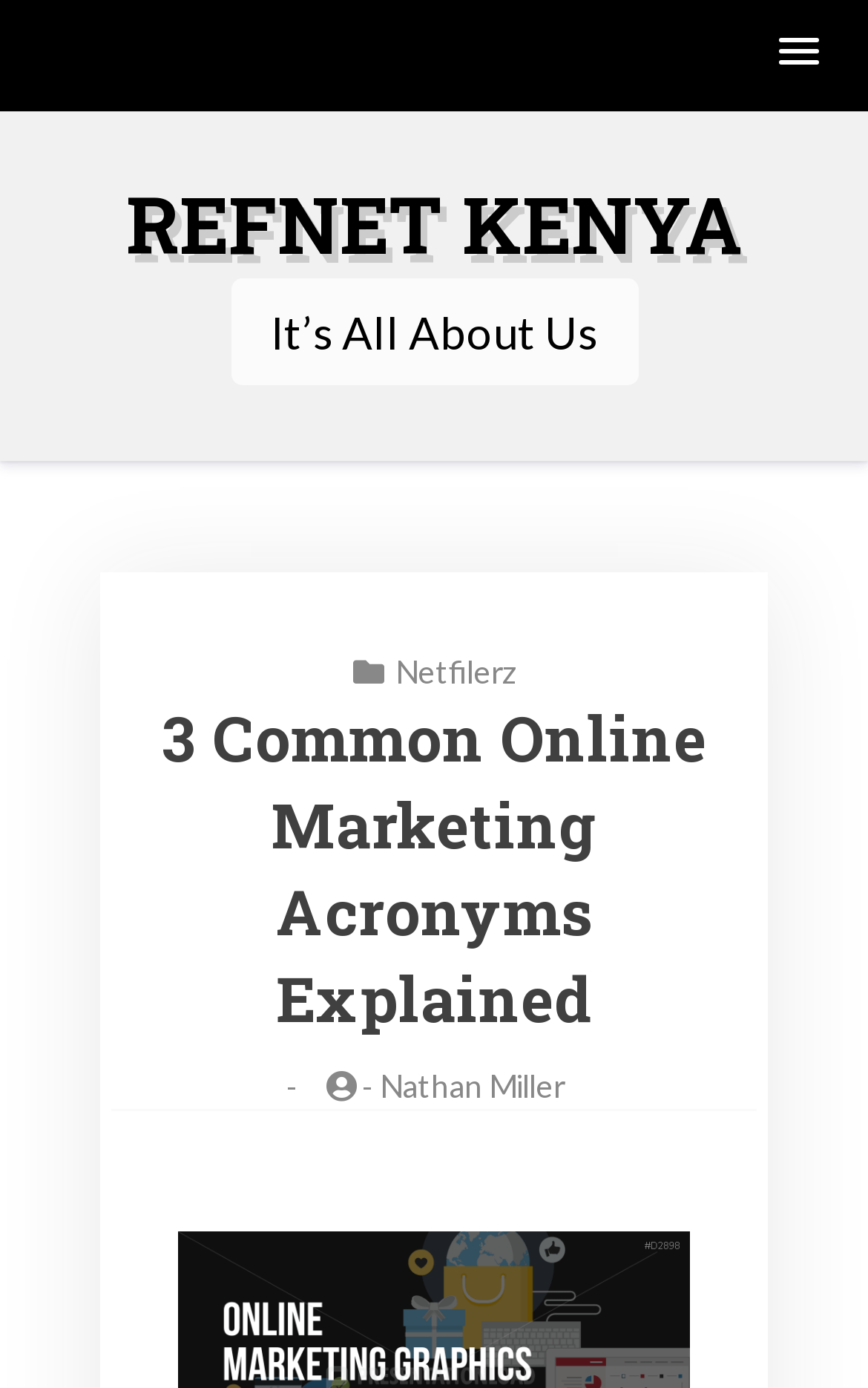What is the name of the company?
Refer to the image and provide a thorough answer to the question.

The name of the company can be found in the heading element 'REFNET KENYA' which is located at the top of the webpage, and also in the link element 'REFNET KENYA' which is a part of the heading.